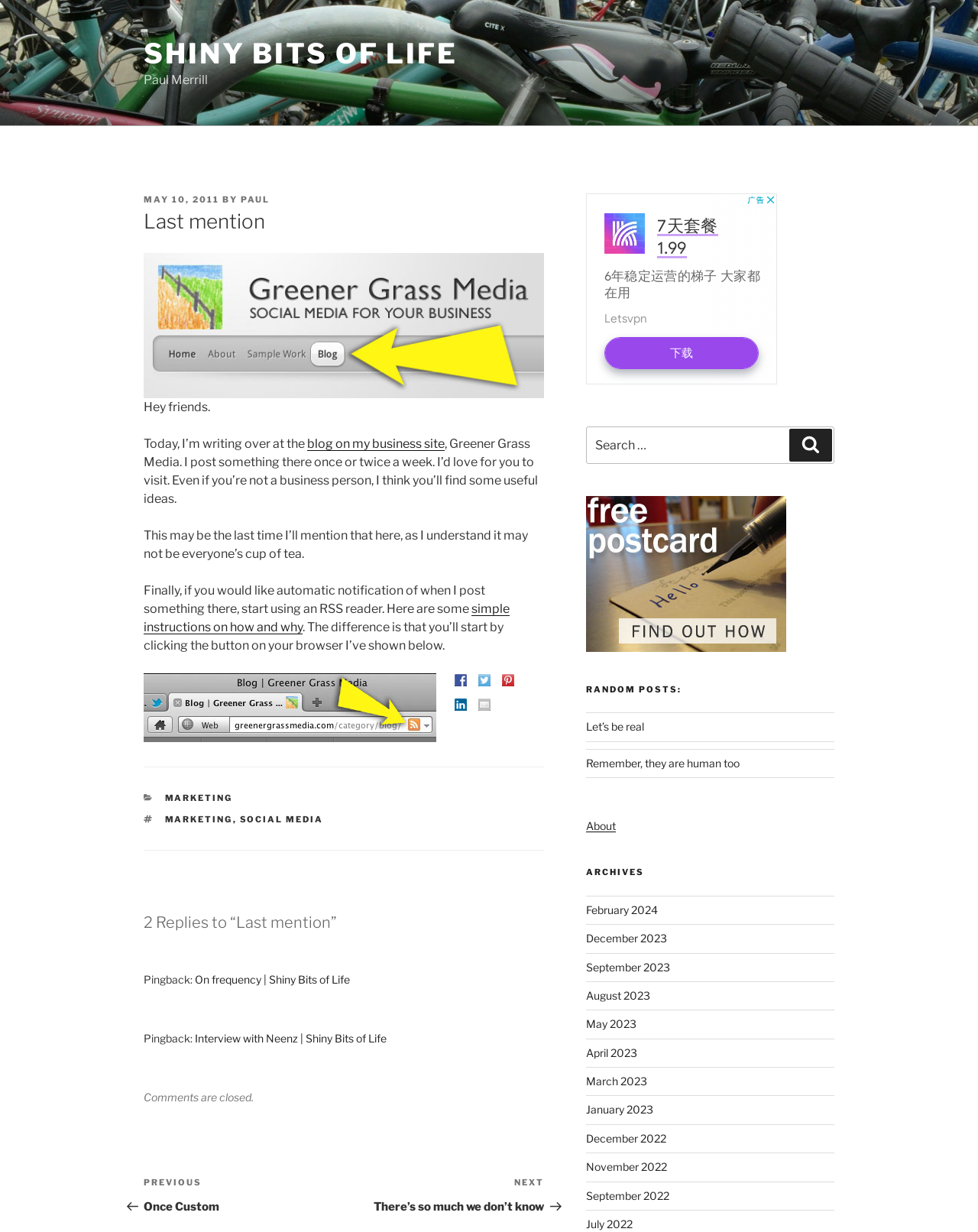Refer to the image and answer the question with as much detail as possible: What is the author's name?

The author's name is mentioned in the article as 'Paul Merrill', which is located in the header section of the webpage, specifically in the 'Posted on' section.